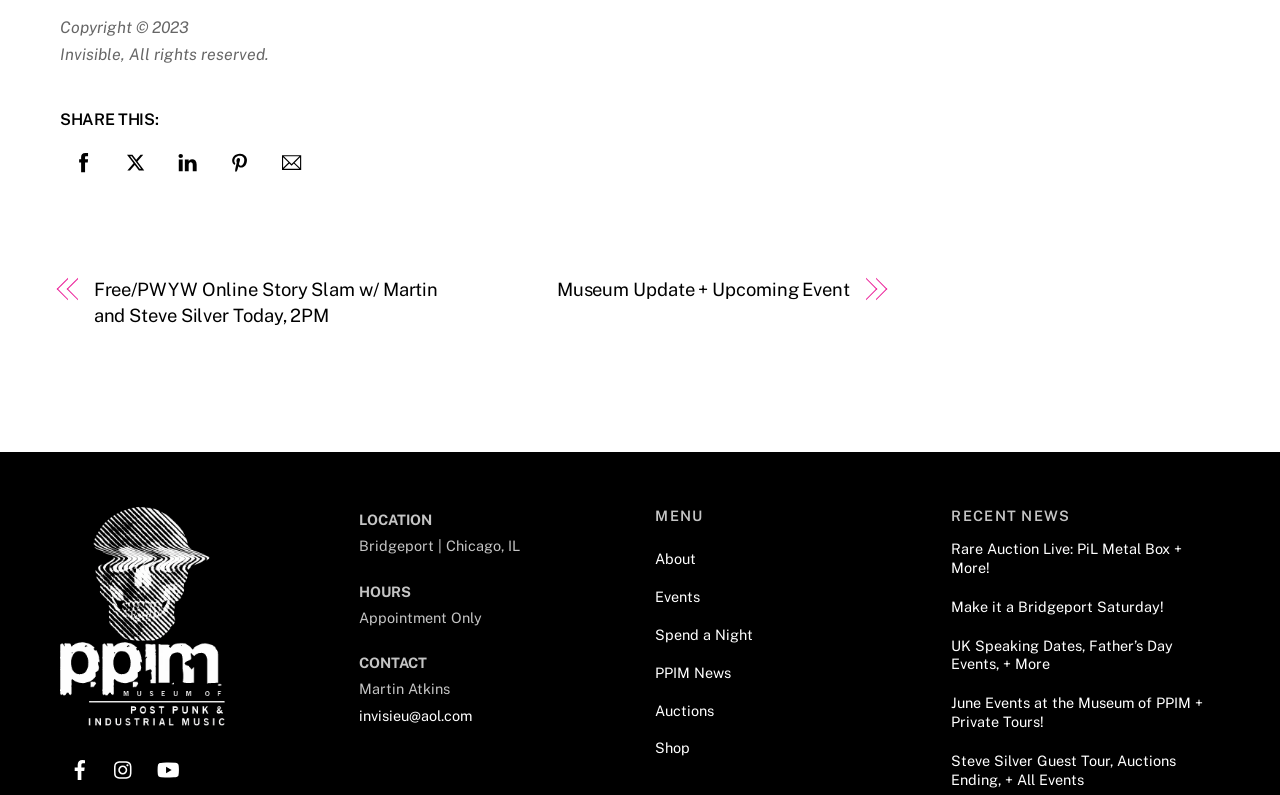Determine the bounding box coordinates of the element's region needed to click to follow the instruction: "Check the location". Provide these coordinates as four float numbers between 0 and 1, formatted as [left, top, right, bottom].

[0.281, 0.643, 0.338, 0.664]